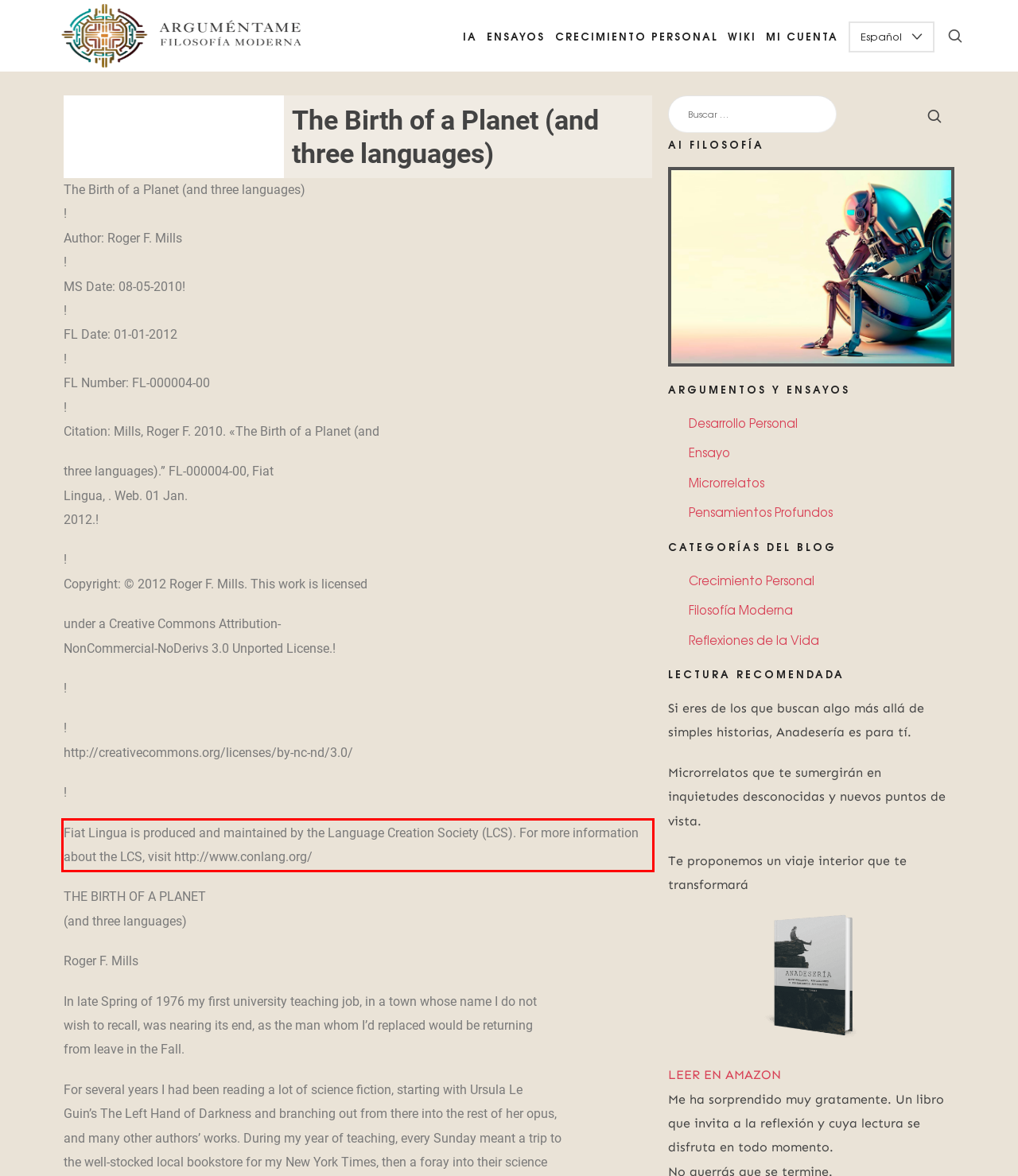View the screenshot of the webpage and identify the UI element surrounded by a red bounding box. Extract the text contained within this red bounding box.

Fiat Lingua is produced and maintained by the Language Creation Society (LCS). For more information about the LCS, visit http://www.conlang.org/